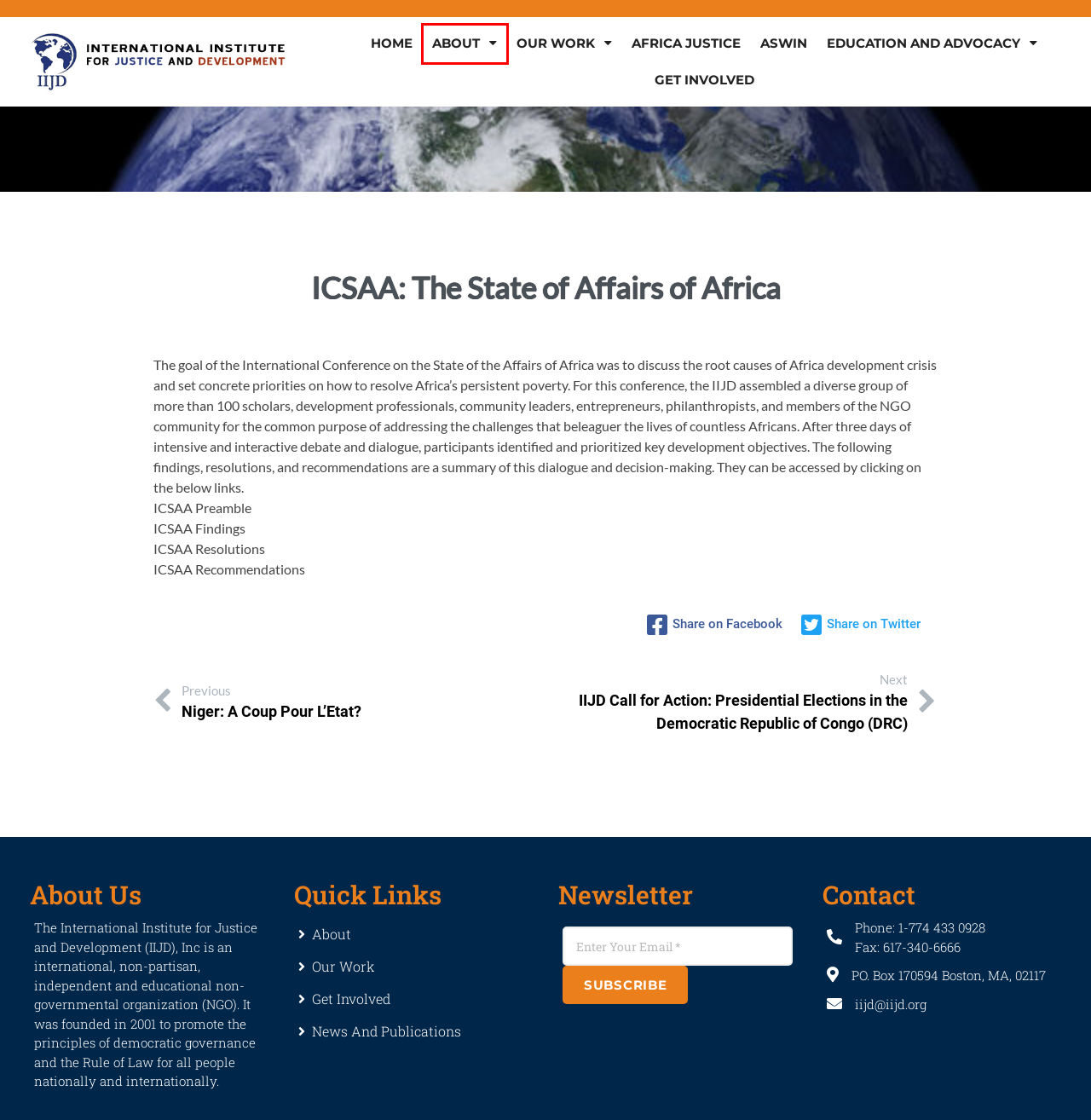Given a webpage screenshot with a UI element marked by a red bounding box, choose the description that best corresponds to the new webpage that will appear after clicking the element. The candidates are:
A. IIJD
B. About Us – IIJD
C. News and Publications – IIJD
D. Niger: A Coup Pour L’Etat? – IIJD
E. Education and Advocacy – IIJD
F. Get Involved – IIJD
G. Aswin – IIJD
H. Our Work – IIJD

B